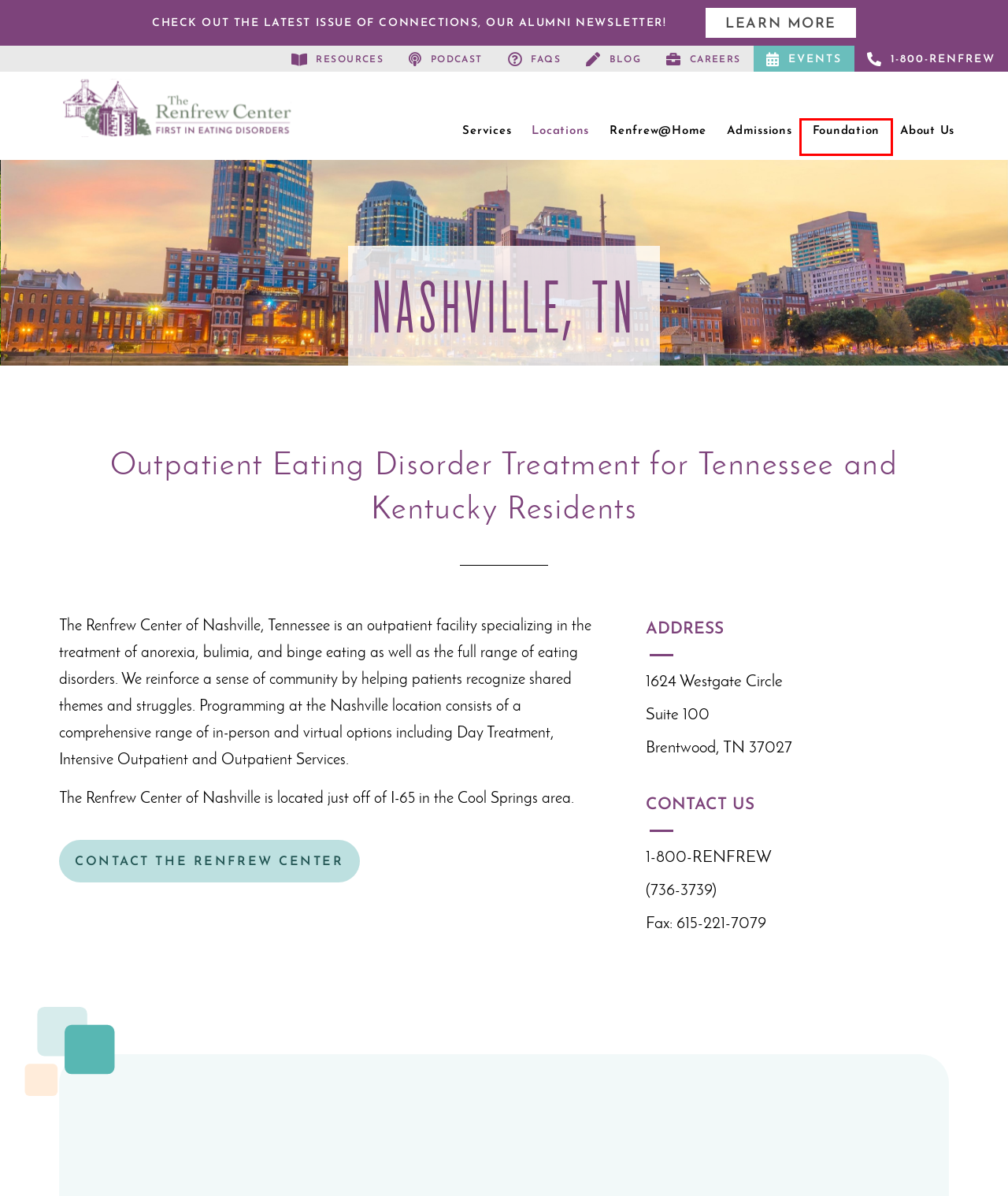Observe the provided screenshot of a webpage with a red bounding box around a specific UI element. Choose the webpage description that best fits the new webpage after you click on the highlighted element. These are your options:
A. Expert Eating Disorder Treatment - The Renfrew Center
B. Services - The Renfrew Center
C. Eating Disorder Treatment FAQs | The Renfrew Center
D. The Renfrew Center Foundation - The Renfrew Center
E. About Us - The Renfrew Center
F. Podcasts Archive - The Renfrew Center
G. Events Archive - The Renfrew Center
H. Admissions - The Renfrew Center

D